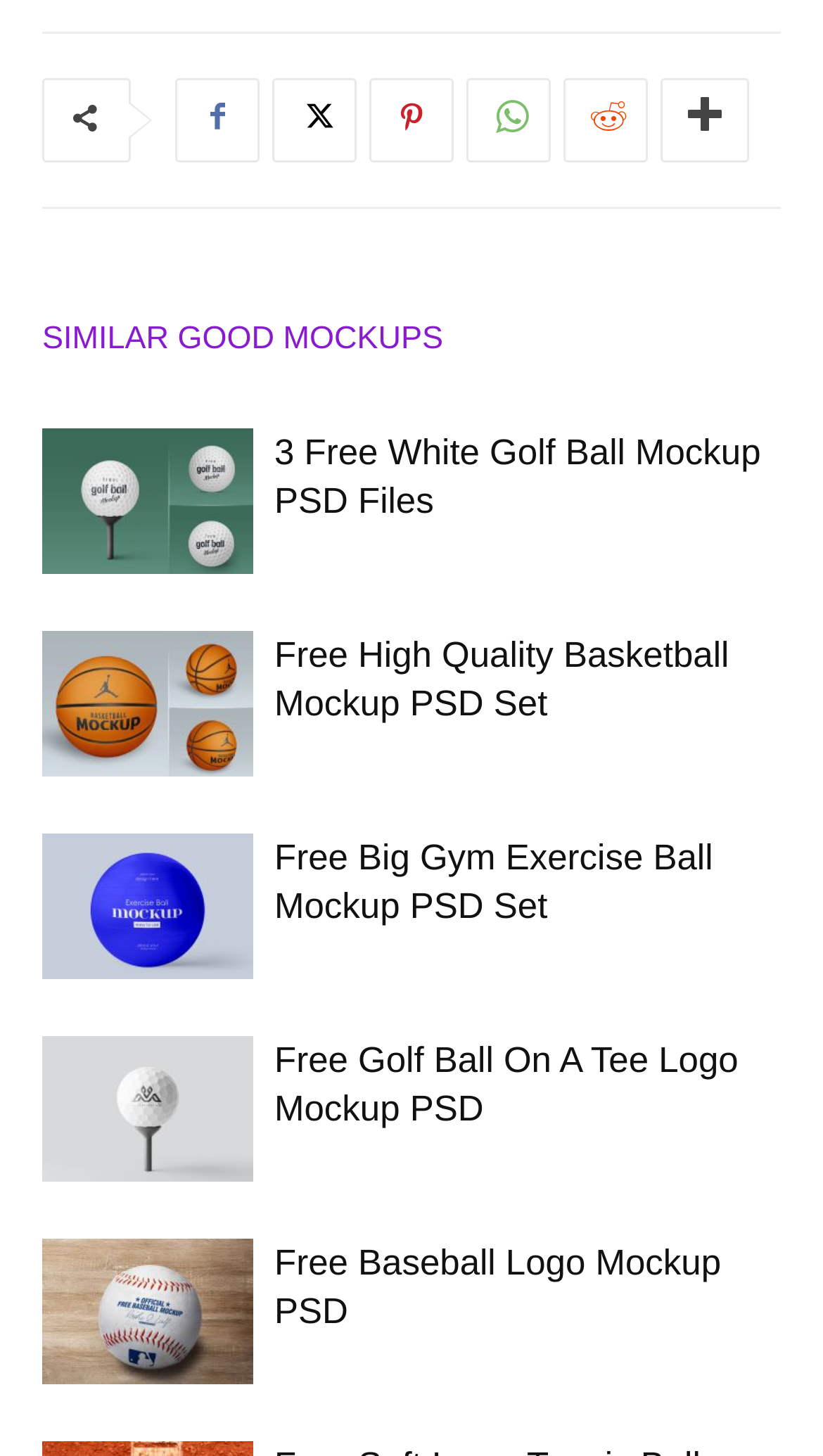How many mockup PSD files are listed on this webpage?
Please use the image to provide an in-depth answer to the question.

By counting the number of links and images on the webpage, I can see that there are six different mockup PSD files listed, each with a corresponding image and link.